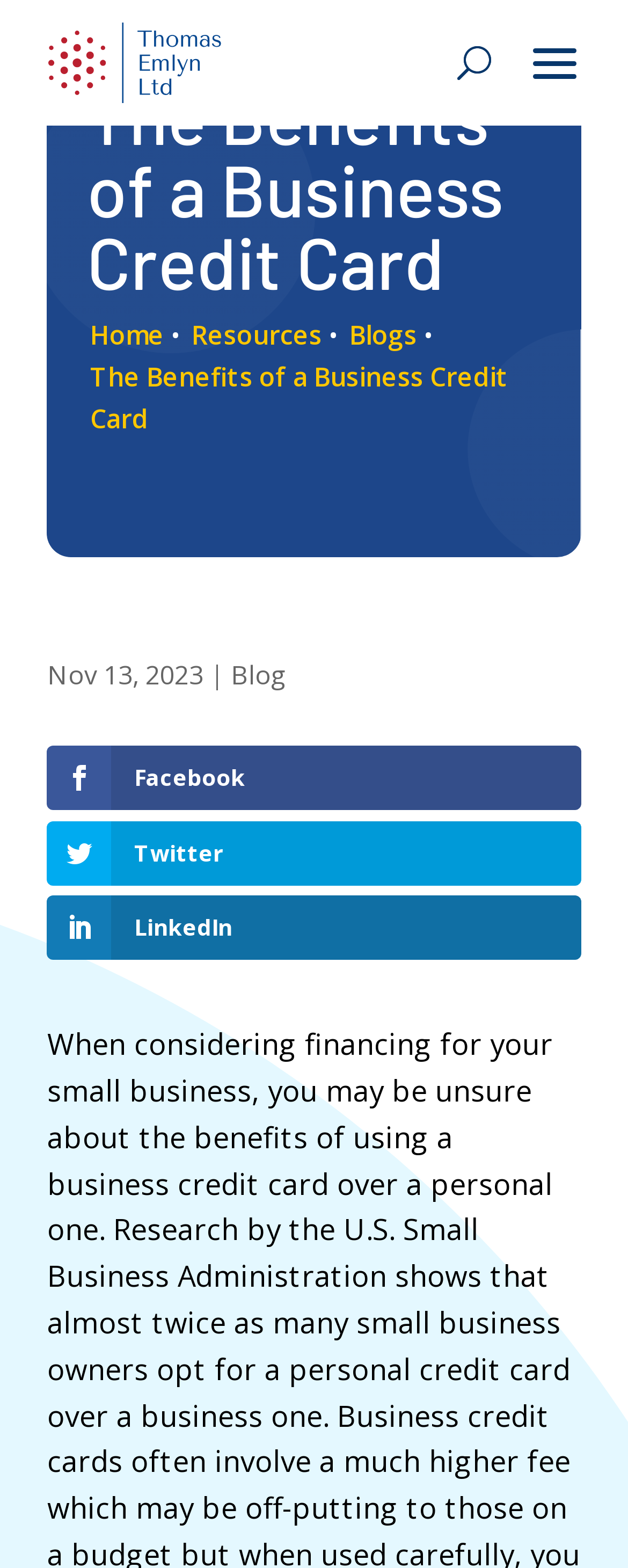With reference to the image, please provide a detailed answer to the following question: What is the date of the blog post?

I found the date of the blog post by looking at the StaticText element with the text 'Nov 13, 2023' which is located below the author's name, indicating that it is the date of the blog post.